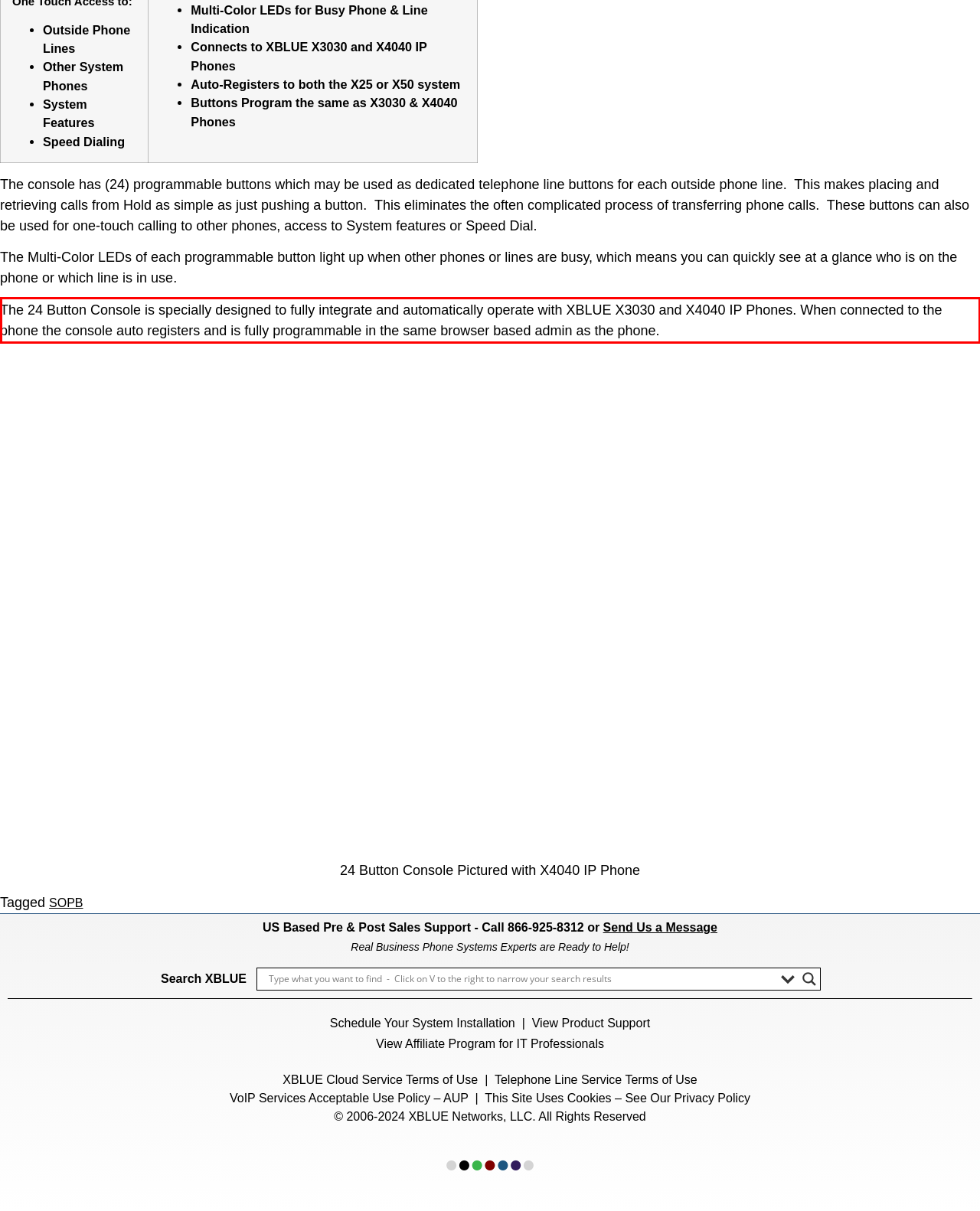You have a screenshot of a webpage where a UI element is enclosed in a red rectangle. Perform OCR to capture the text inside this red rectangle.

The 24 Button Console is specially designed to fully integrate and automatically operate with XBLUE X3030 and X4040 IP Phones. When connected to the phone the console auto registers and is fully programmable in the same browser based admin as the phone.